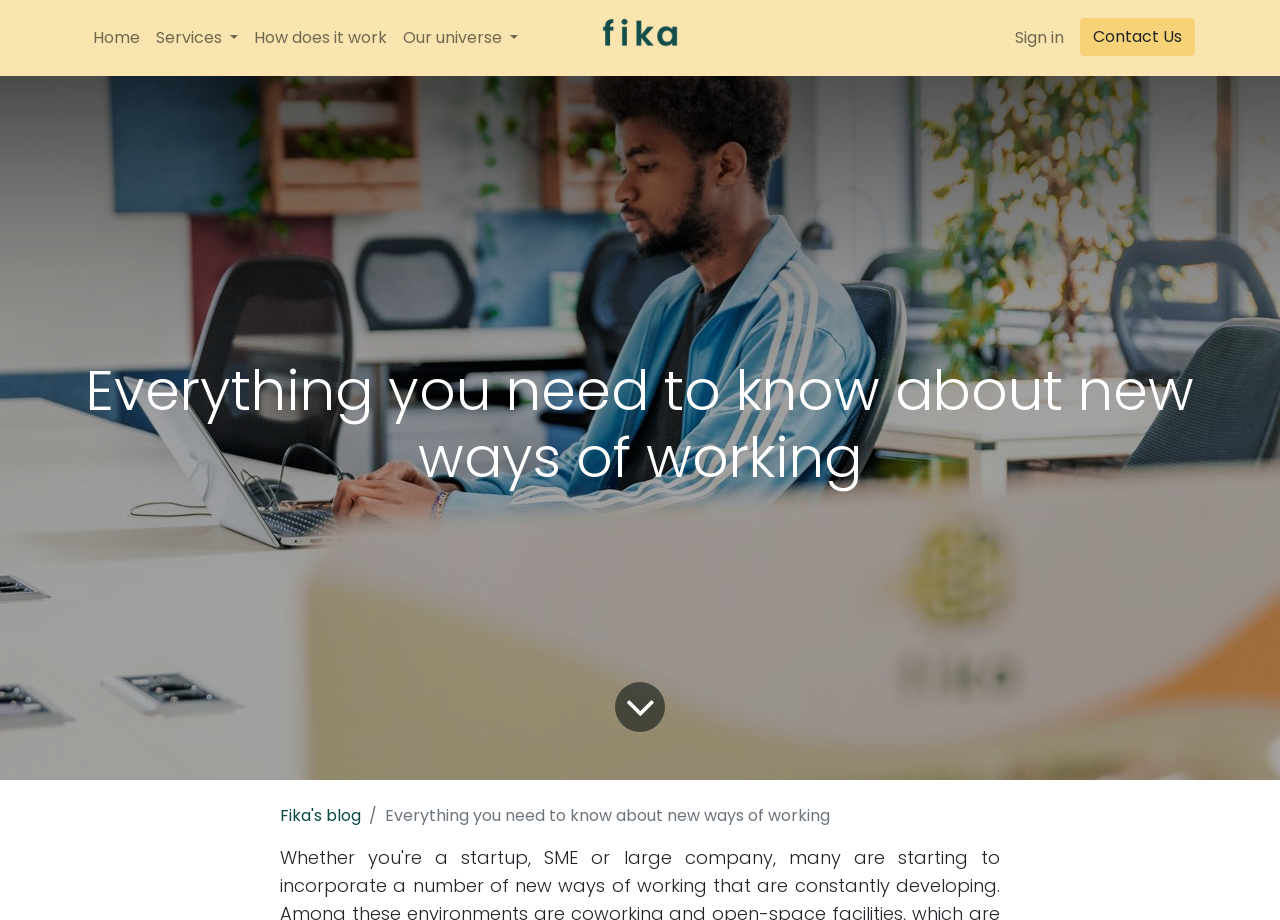Determine the bounding box coordinates of the region that needs to be clicked to achieve the task: "Go to services".

[0.116, 0.02, 0.192, 0.063]